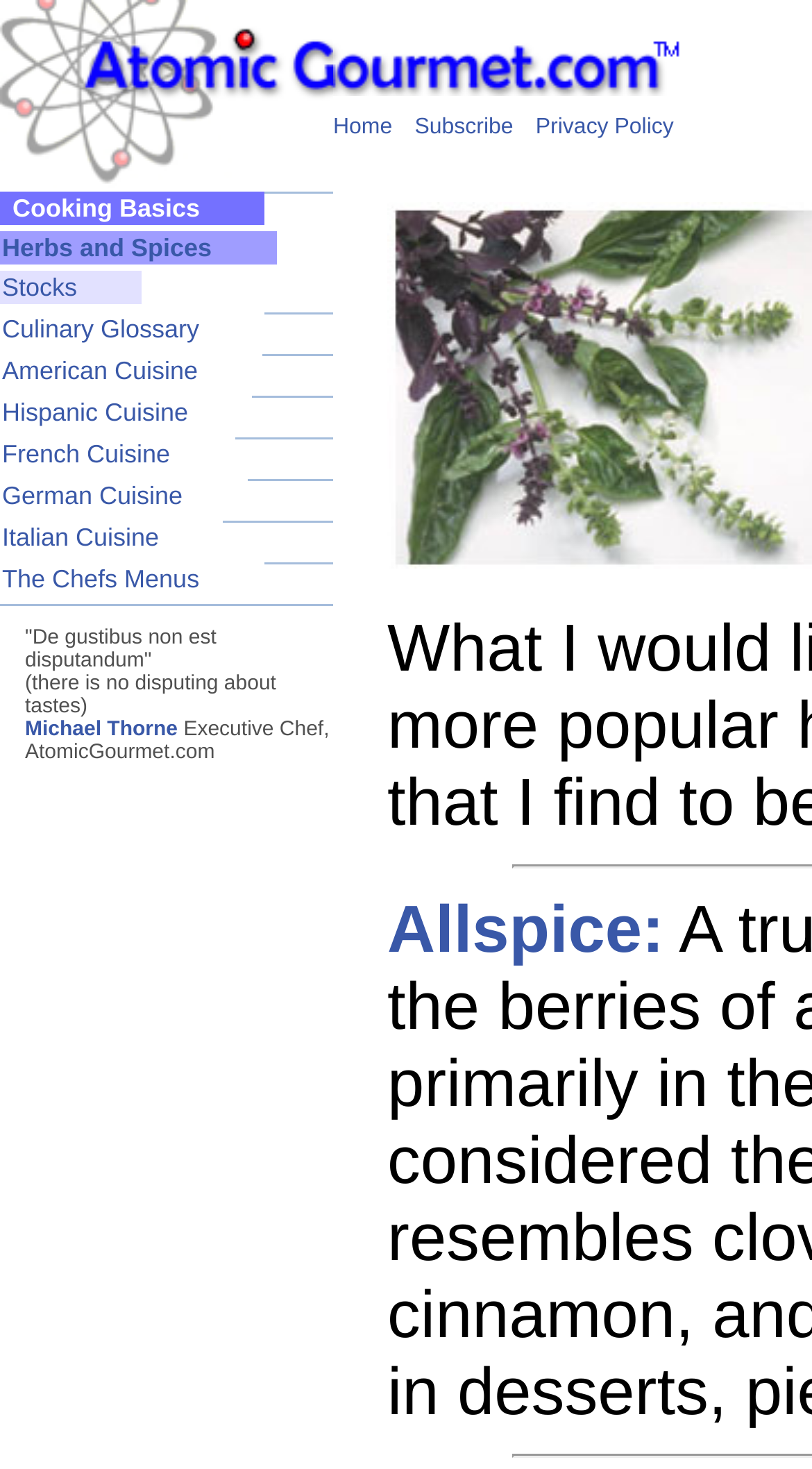How many links are in the top navigation bar?
Look at the image and provide a short answer using one word or a phrase.

3